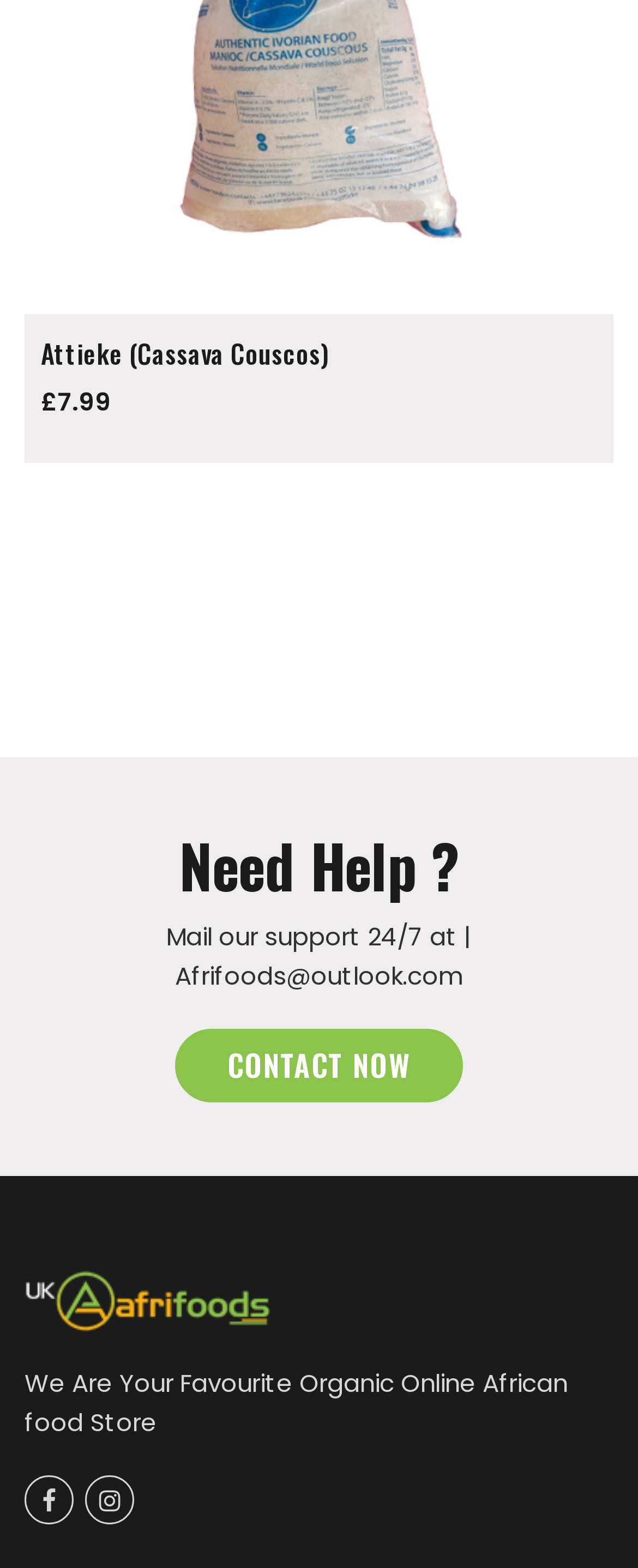Please find the bounding box coordinates of the element's region to be clicked to carry out this instruction: "check Twitter".

None